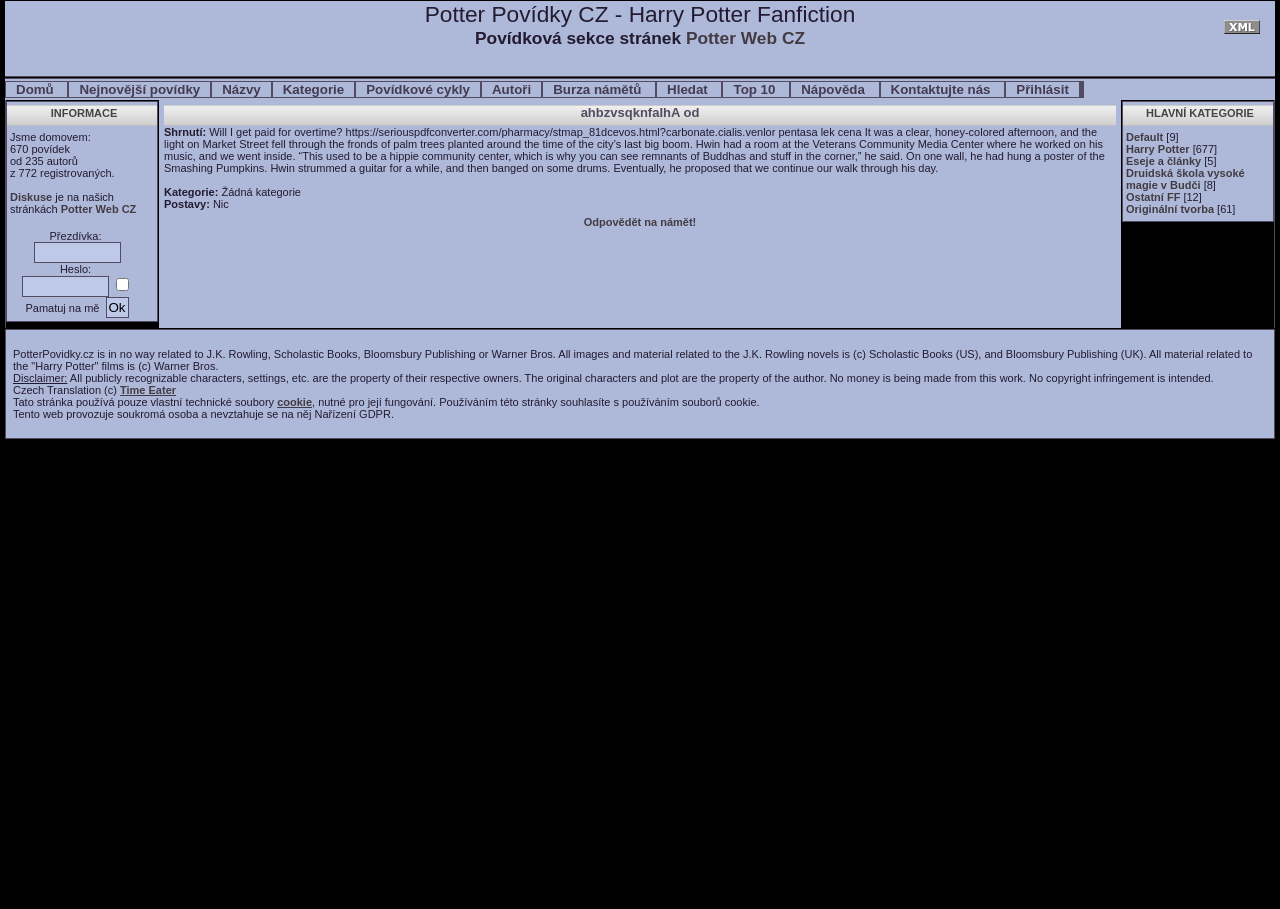Show the bounding box coordinates of the element that should be clicked to complete the task: "View the 'Harry Potter' category".

[0.88, 0.157, 0.929, 0.171]